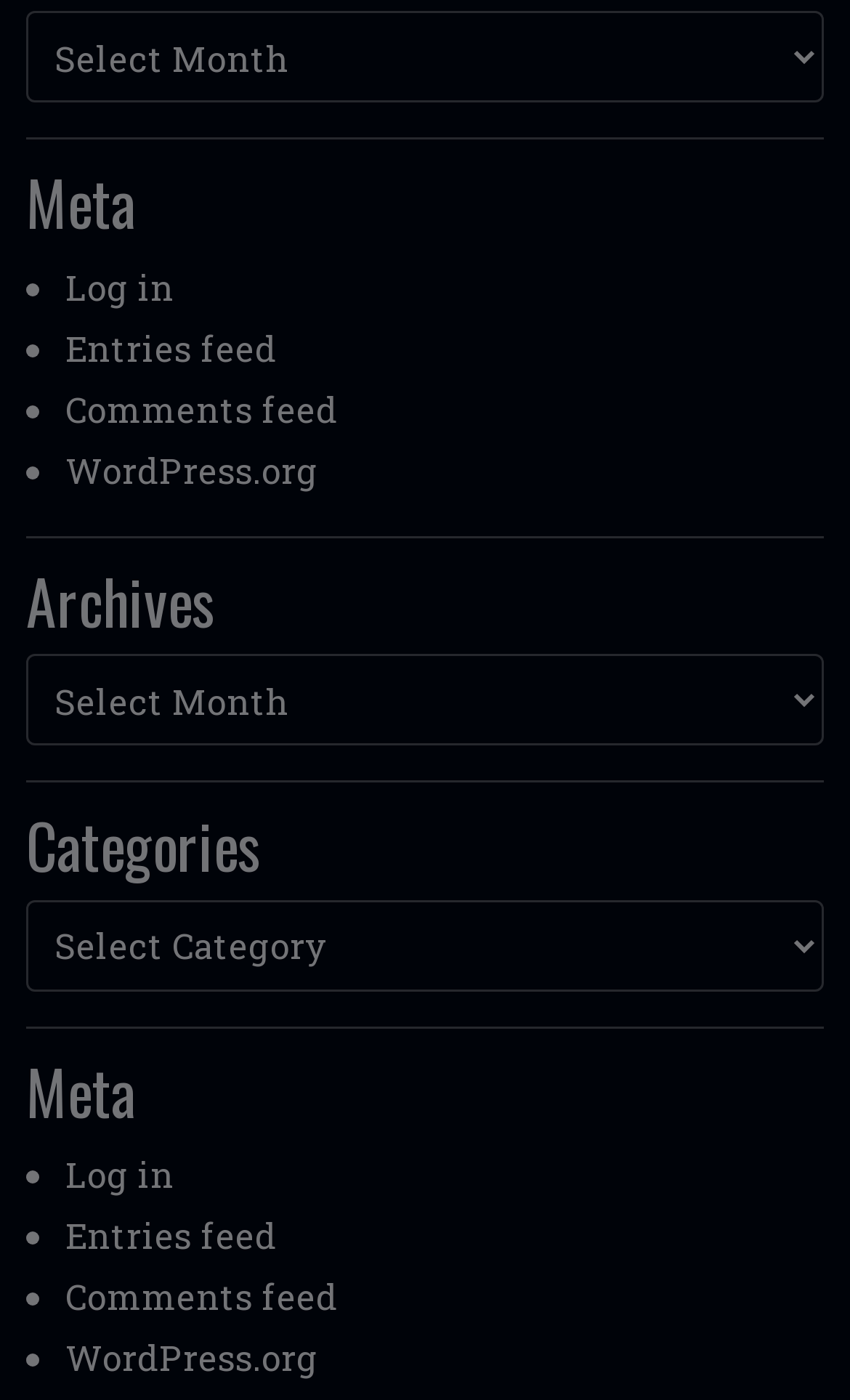Please identify the bounding box coordinates for the region that you need to click to follow this instruction: "Visit WordPress.org".

[0.077, 0.953, 0.374, 0.986]